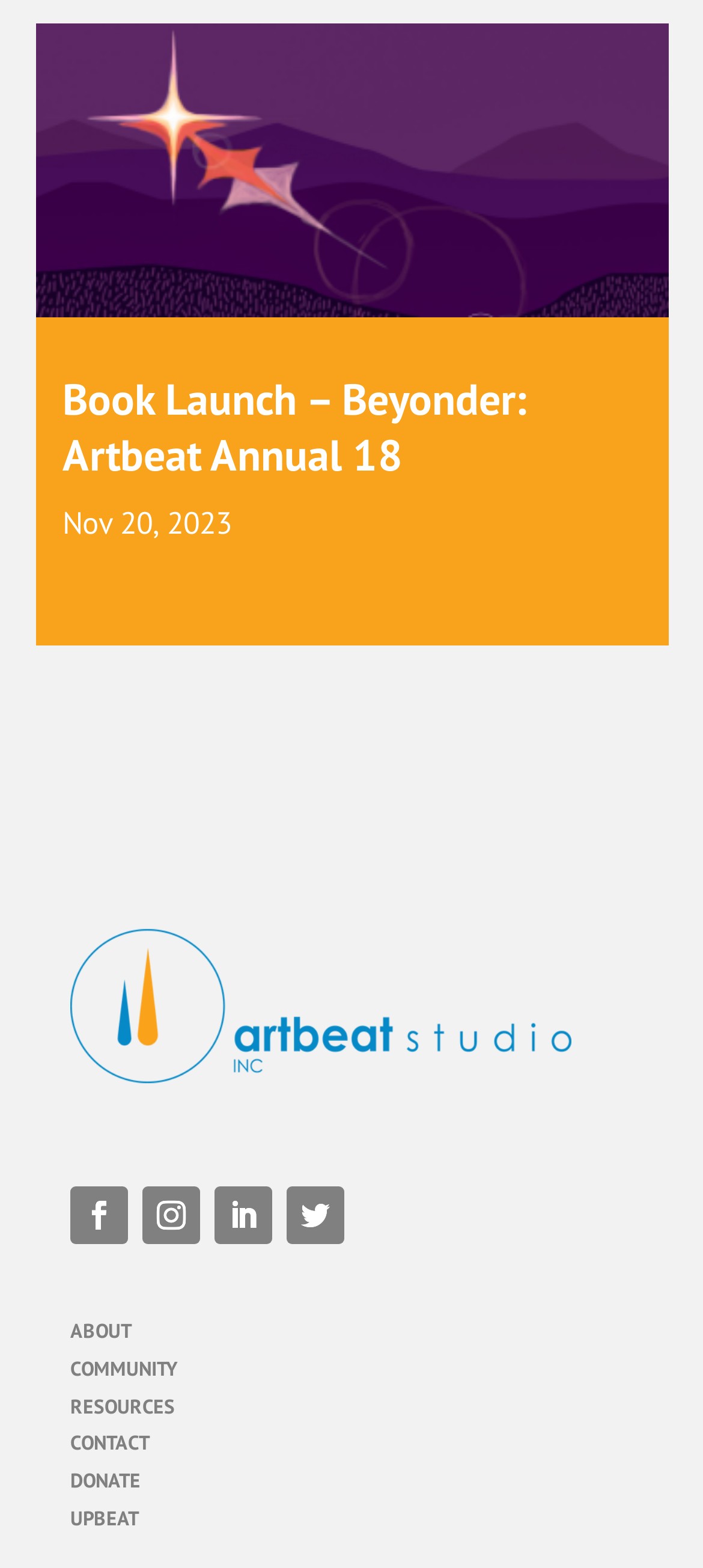Based on the image, provide a detailed and complete answer to the question: 
What is the title of the latest article?

I found the title of the latest article by looking at the heading element with the text 'Book Launch – Beyonder: Artbeat Annual 18' which is located at the top of the webpage.